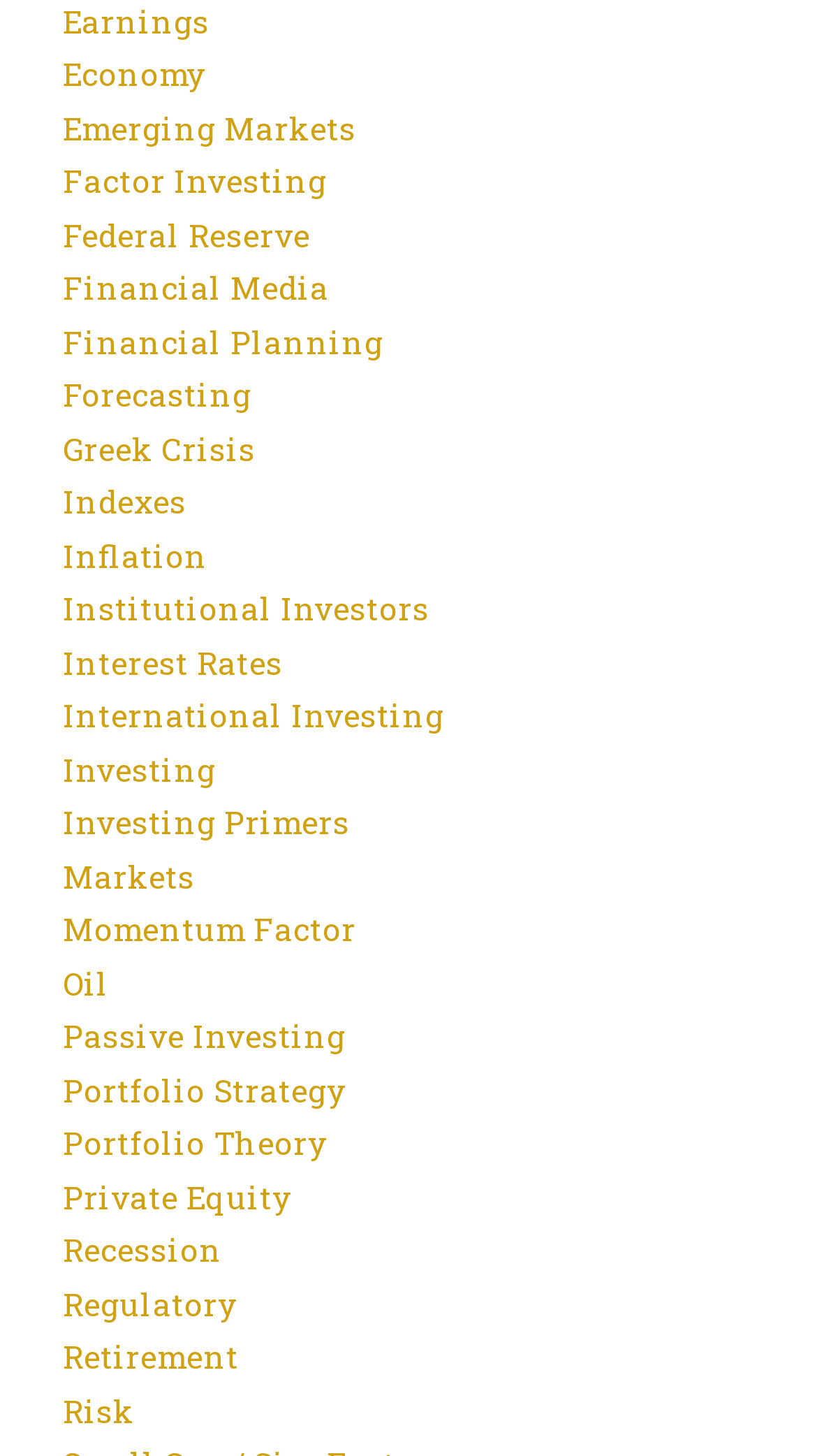Can you show the bounding box coordinates of the region to click on to complete the task described in the instruction: "Browse Financial Planning resources"?

[0.077, 0.217, 0.469, 0.254]